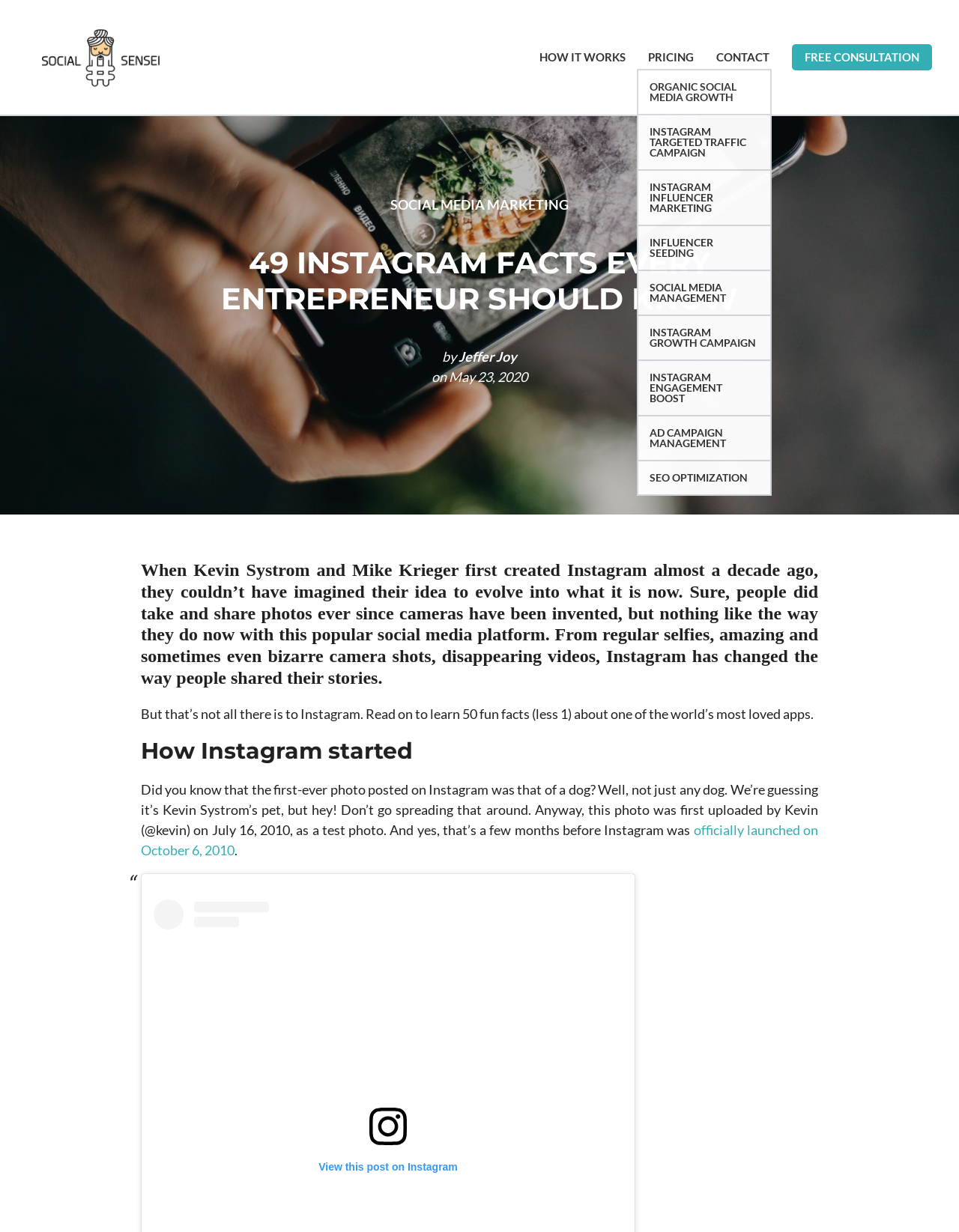Determine the bounding box coordinates of the area to click in order to meet this instruction: "Click on the 'FREE CONSULTATION' link".

[0.826, 0.036, 0.972, 0.057]